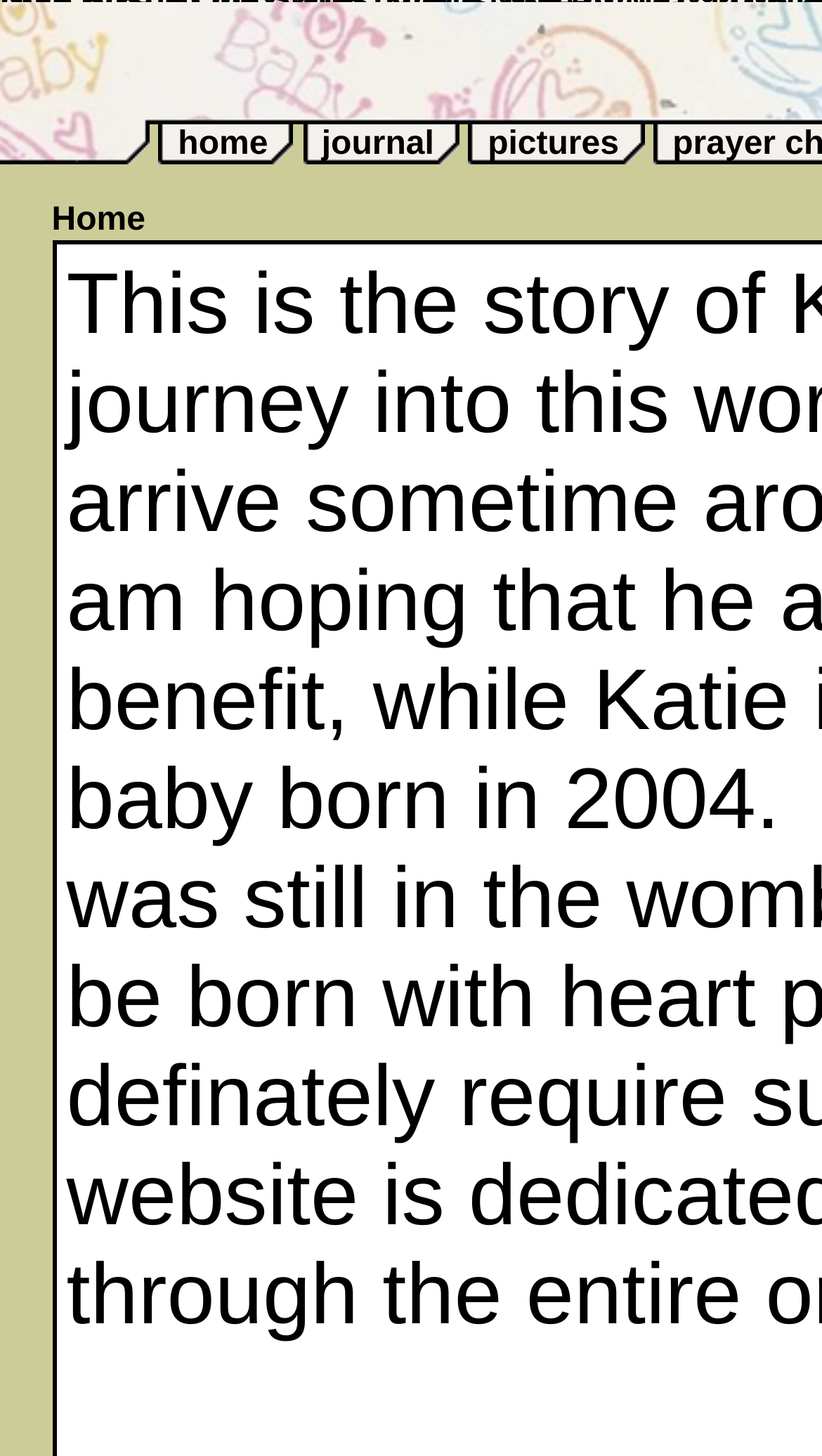How many navigation links are there?
From the image, respond with a single word or phrase.

7